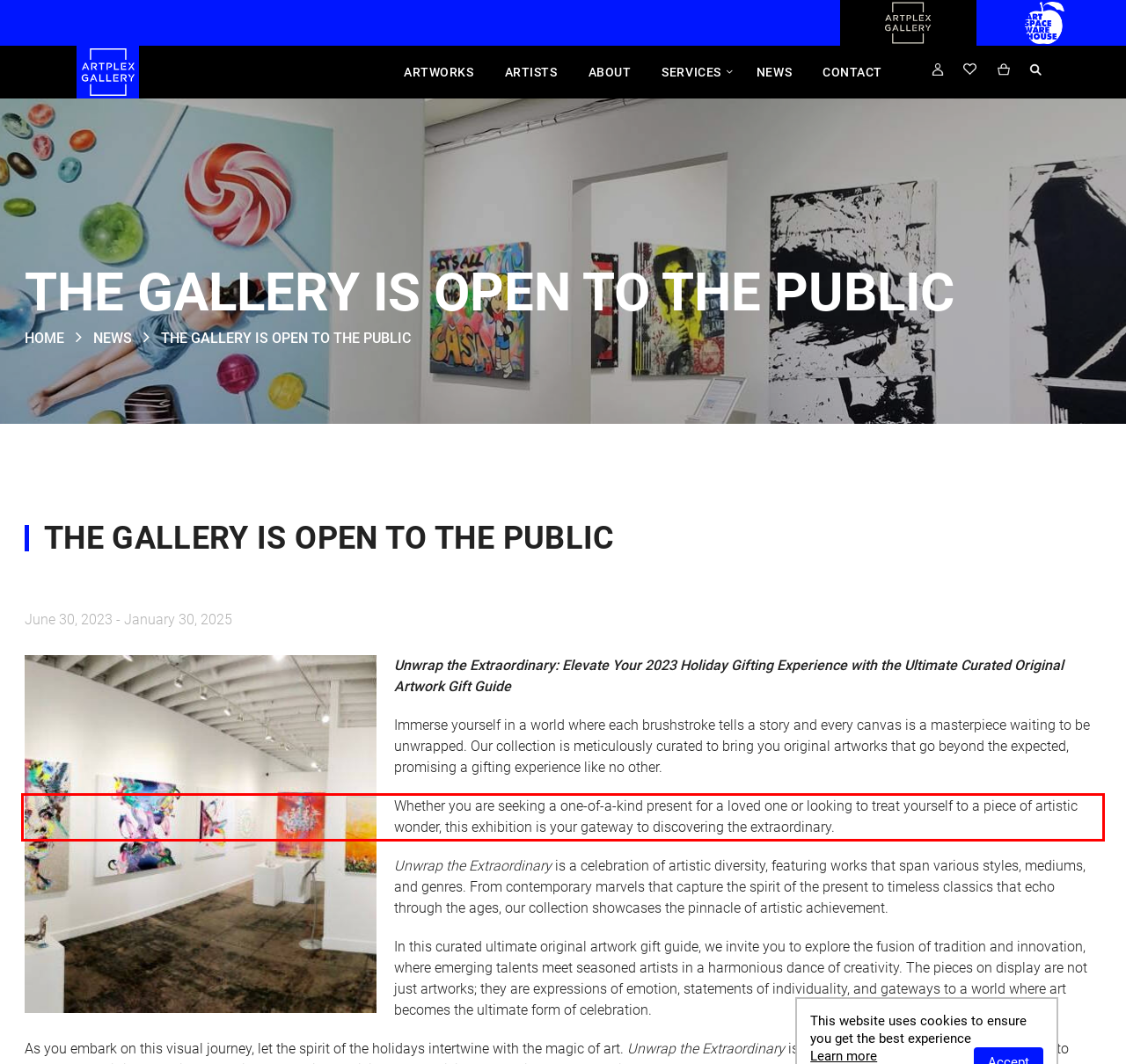Please analyze the provided webpage screenshot and perform OCR to extract the text content from the red rectangle bounding box.

Whether you are seeking a one-of-a-kind present for a loved one or looking to treat yourself to a piece of artistic wonder, this exhibition is your gateway to discovering the extraordinary.